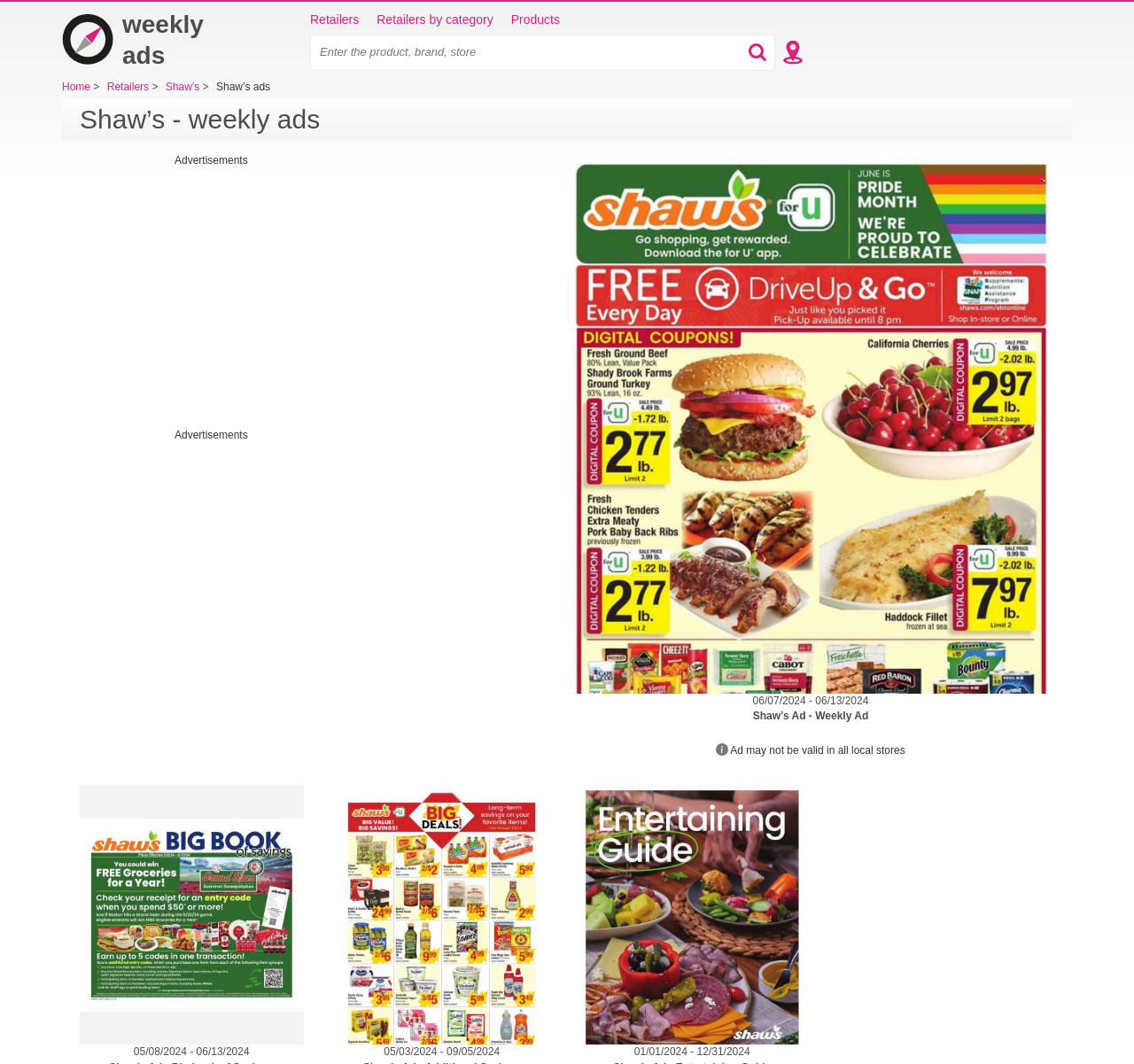How many weekly ads are displayed on the page?
From the image, respond with a single word or phrase.

4